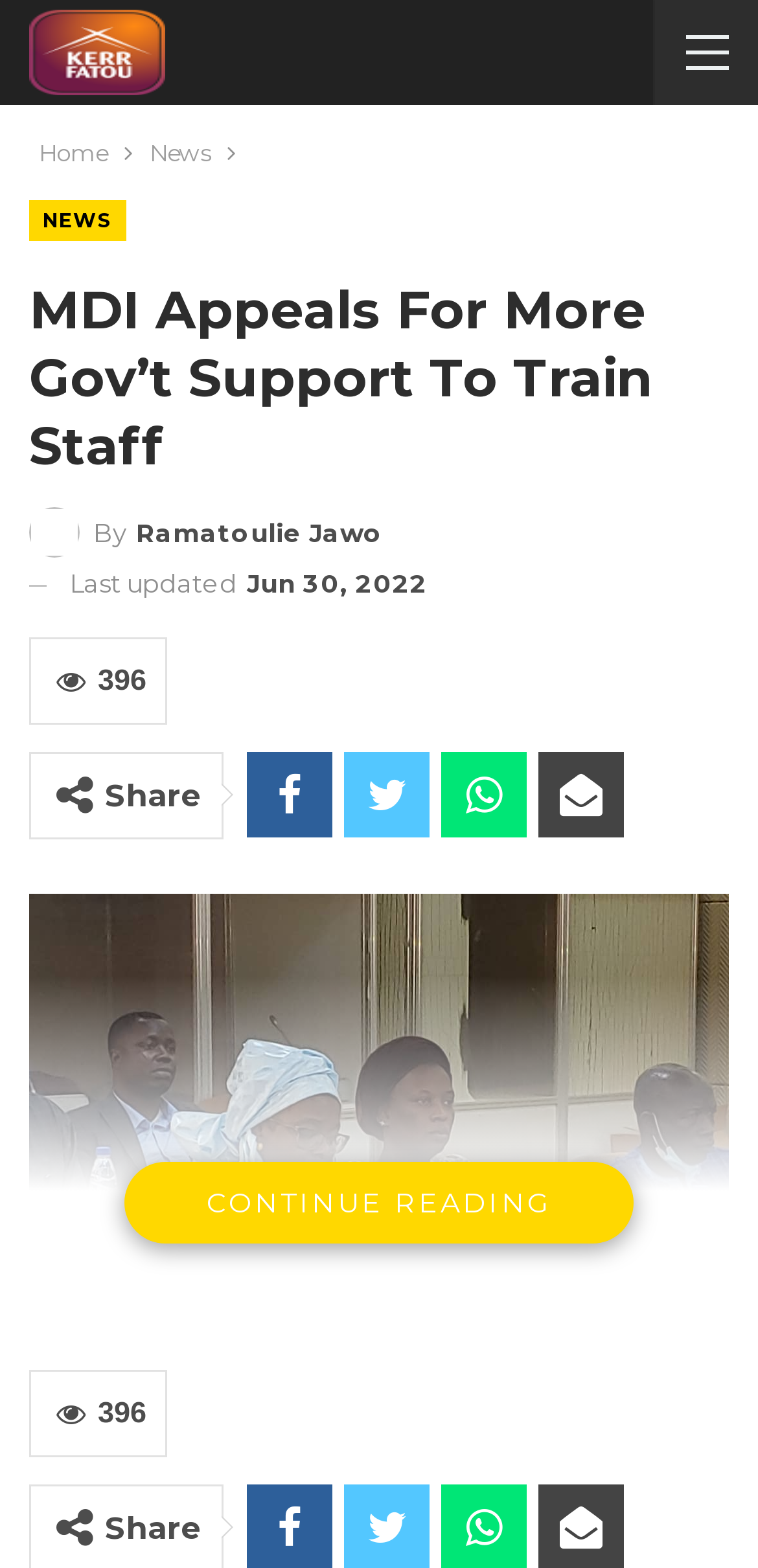What is the date of the last update?
Please answer using one word or phrase, based on the screenshot.

Jun 30, 2022